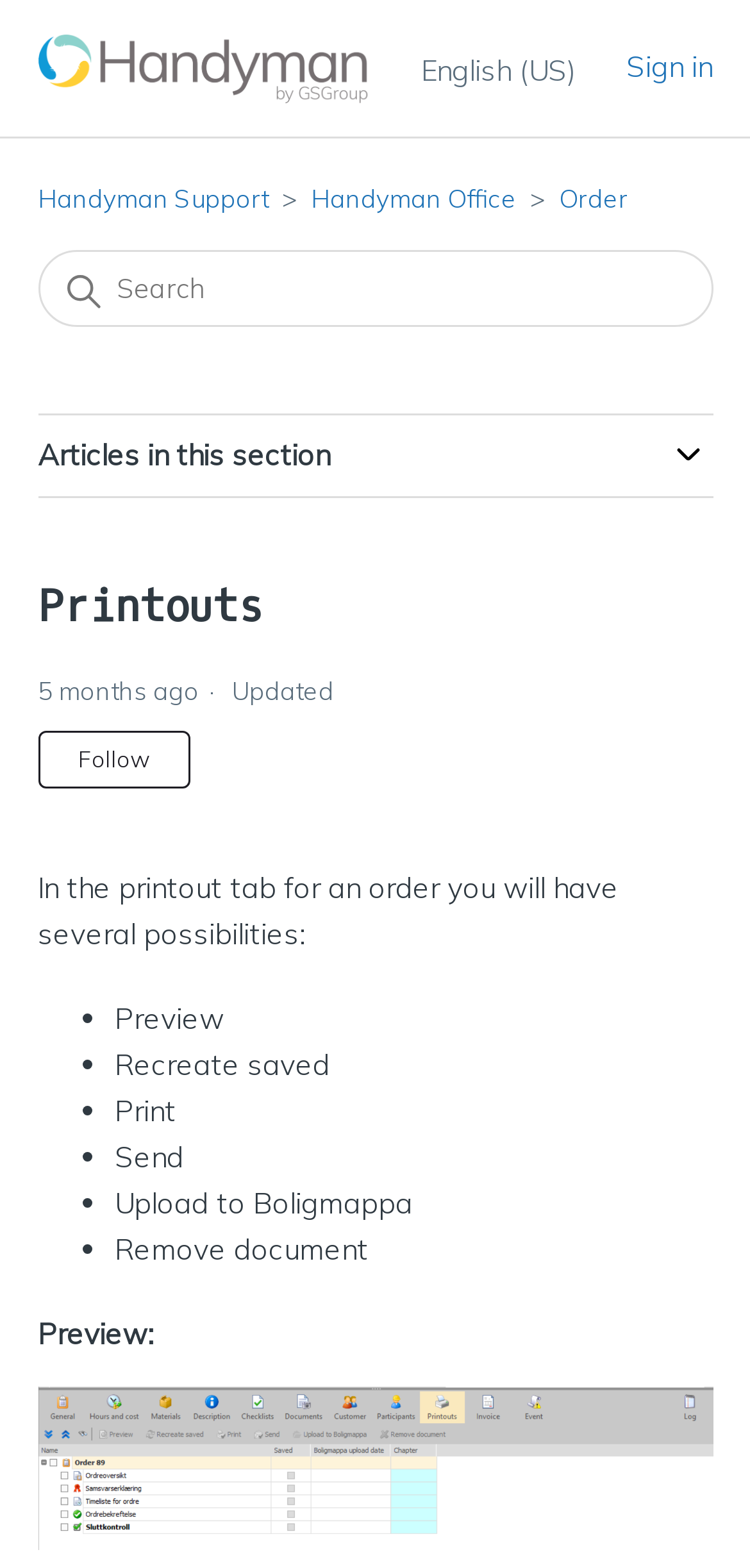Determine the bounding box coordinates for the clickable element to execute this instruction: "Sign in". Provide the coordinates as four float numbers between 0 and 1, i.e., [left, top, right, bottom].

[0.835, 0.03, 0.95, 0.057]